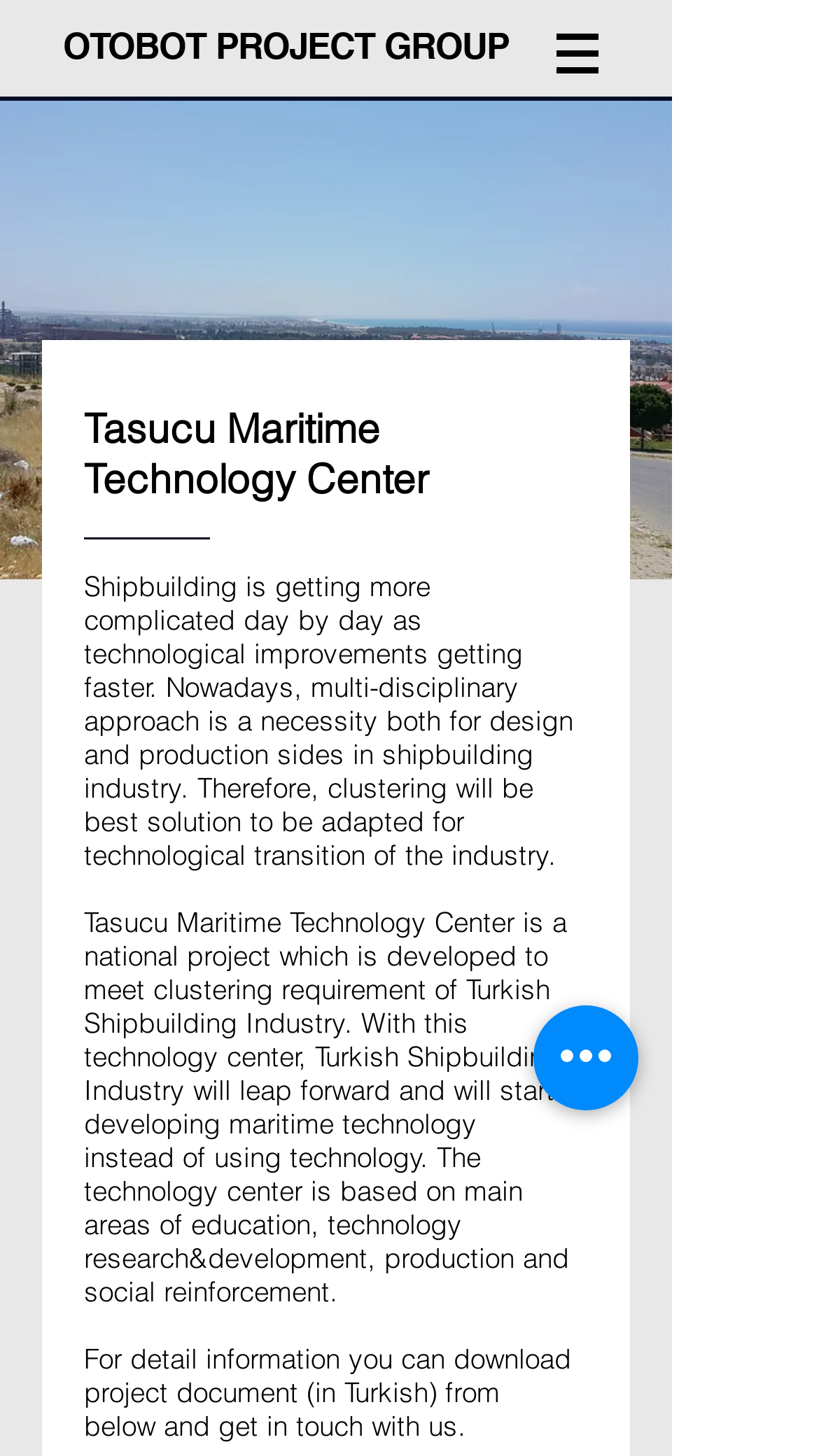Consider the image and give a detailed and elaborate answer to the question: 
What is the current state of shipbuilding industry?

The webpage states that shipbuilding is getting more complicated day by day as technological improvements are getting faster. This is mentioned in the first paragraph of the webpage, which sets the context for the need of Tasucu Maritime Technology Center.